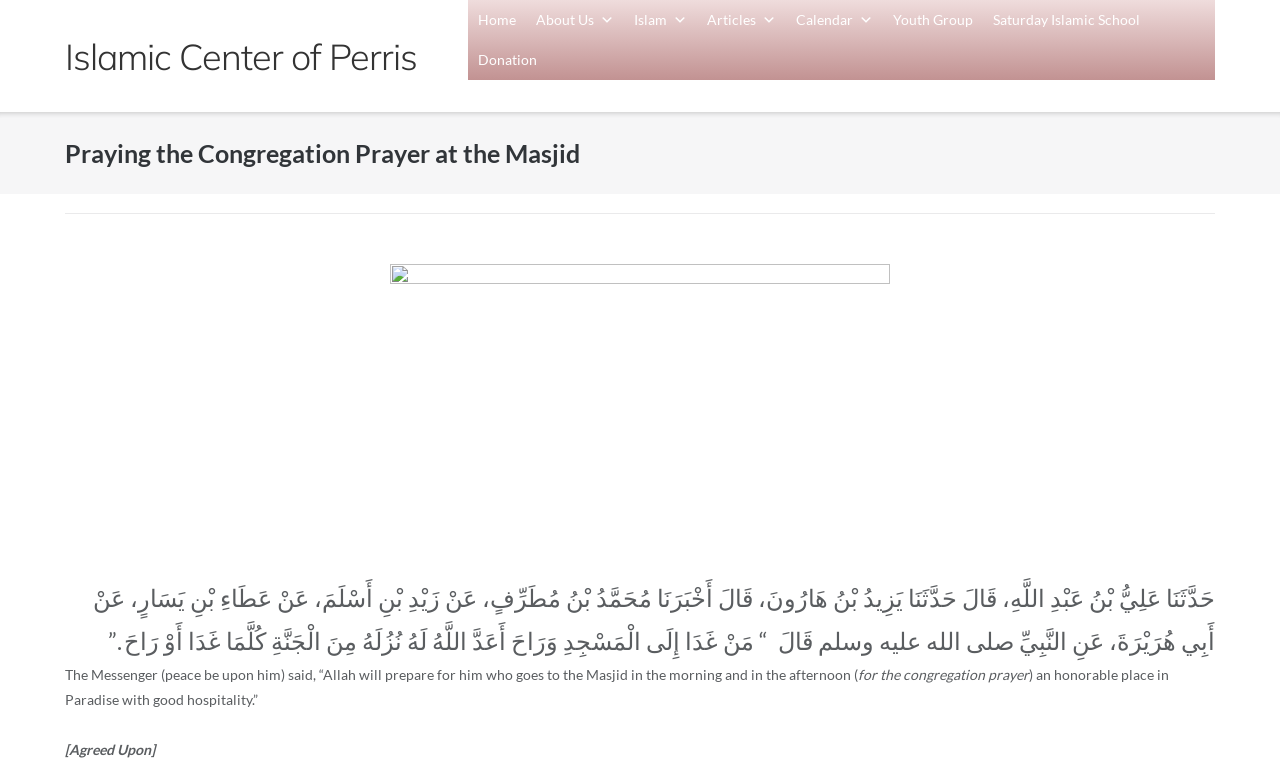Describe all significant elements and features of the webpage.

The webpage is about praying the congregation prayer at the Masjid, specifically at the Islamic Center of Perris. At the top, there is a navigation menu with links to "Home", "About Us", "Islam", "Articles", "Calendar", "Youth Group", "Saturday Islamic School", and "Donation". Below the navigation menu, there is a heading that reads "Praying the Congregation Prayer at the Masjid".

The main content of the webpage is a table that takes up most of the page. Within the table, there is a long quote from the Prophet Muhammad (peace be upon him) about the rewards of going to the Masjid in the morning and afternoon for congregation prayer. The quote is written in both Arabic and English. The Arabic text is written in a larger font size and is placed above the English translation. The English translation is broken down into three separate paragraphs.

At the bottom of the table, there is a footnote that reads "[Agreed Upon]", indicating that the quote is agreed upon by multiple sources. Overall, the webpage appears to be a religious article or blog post discussing the importance of congregation prayer at the Masjid.